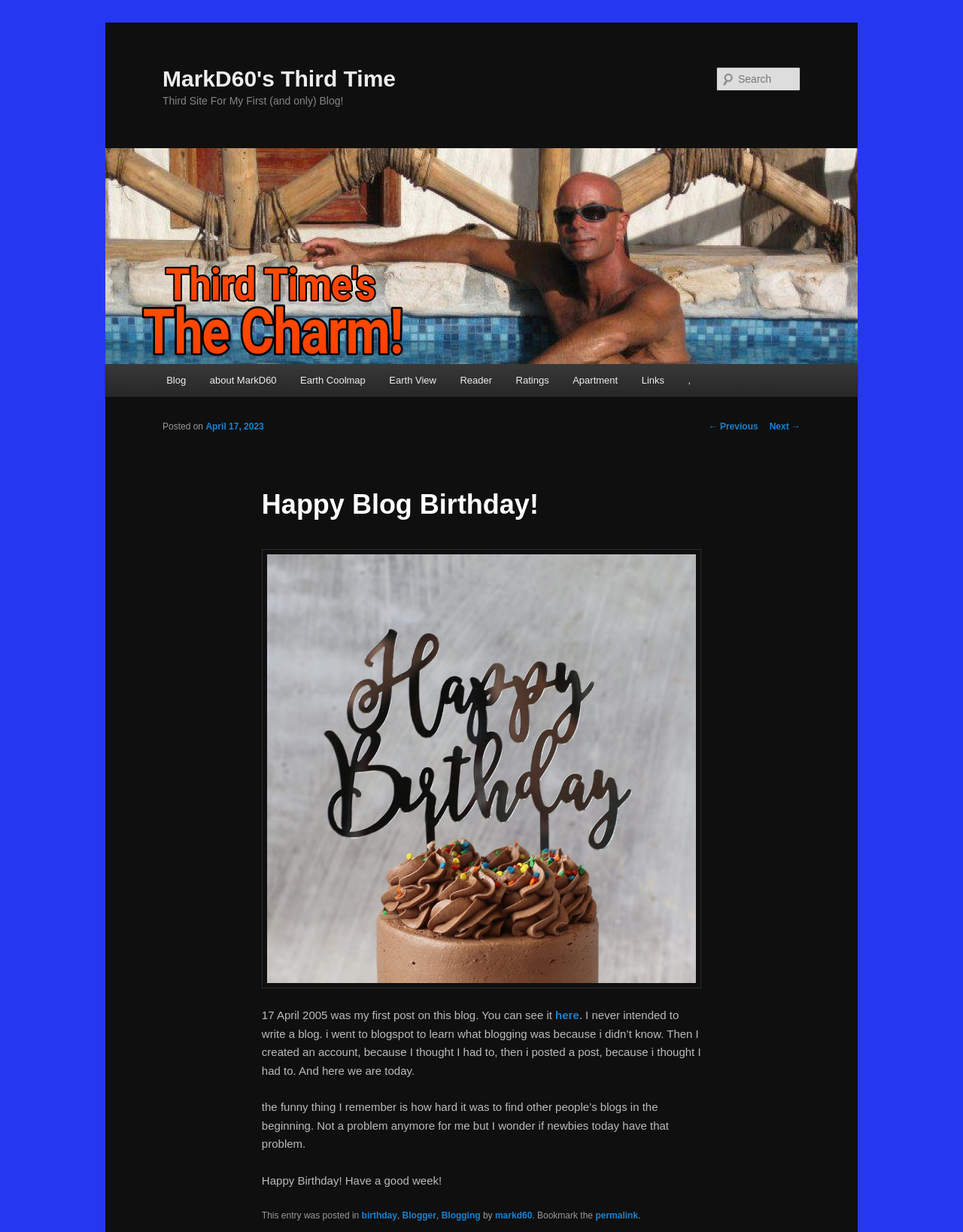Identify the text that serves as the heading for the webpage and generate it.

MarkD60's Third Time